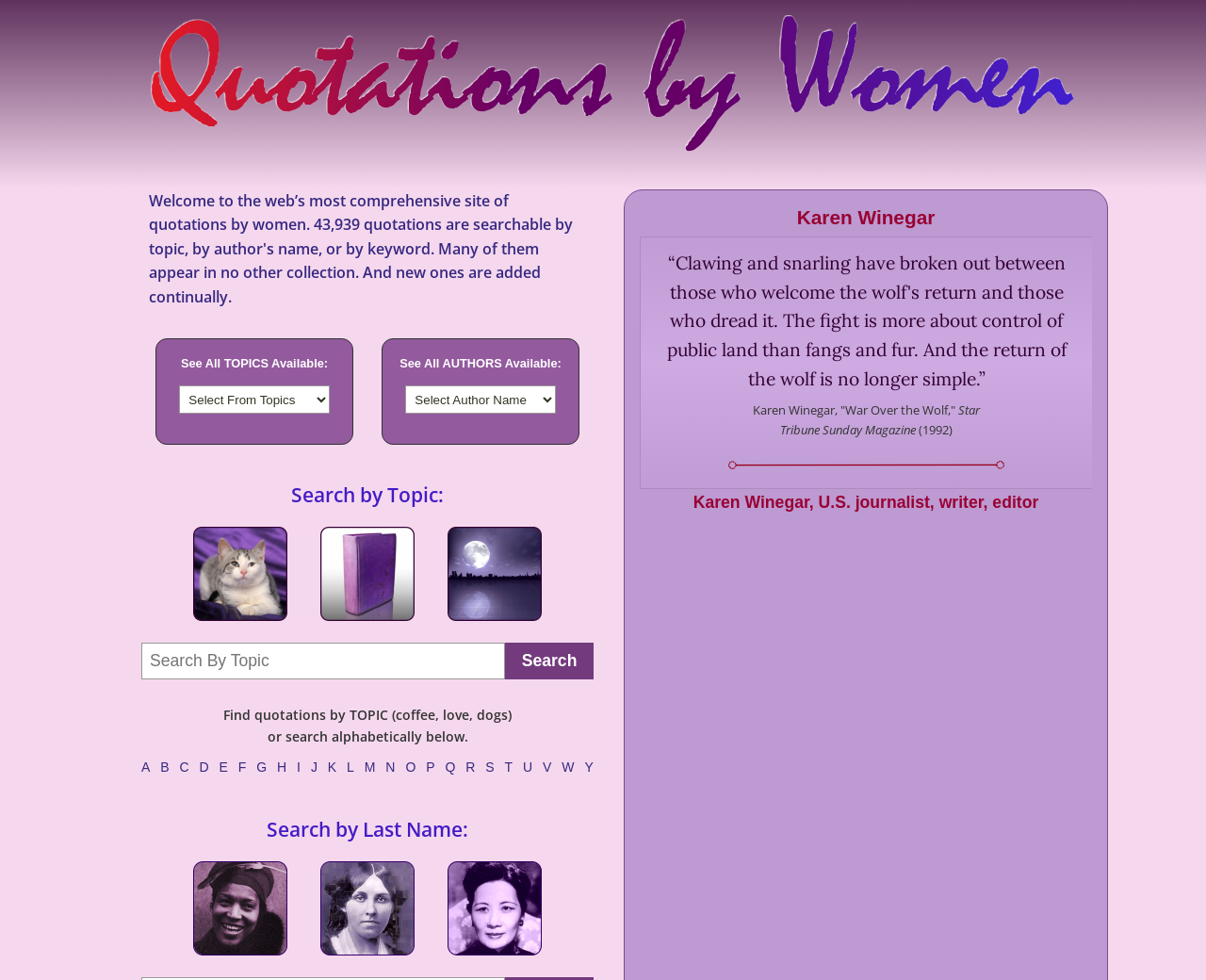Find the bounding box coordinates of the element you need to click on to perform this action: 'Click on a quotation topic'. The coordinates should be represented by four float values between 0 and 1, in the format [left, top, right, bottom].

[0.16, 0.537, 0.238, 0.641]